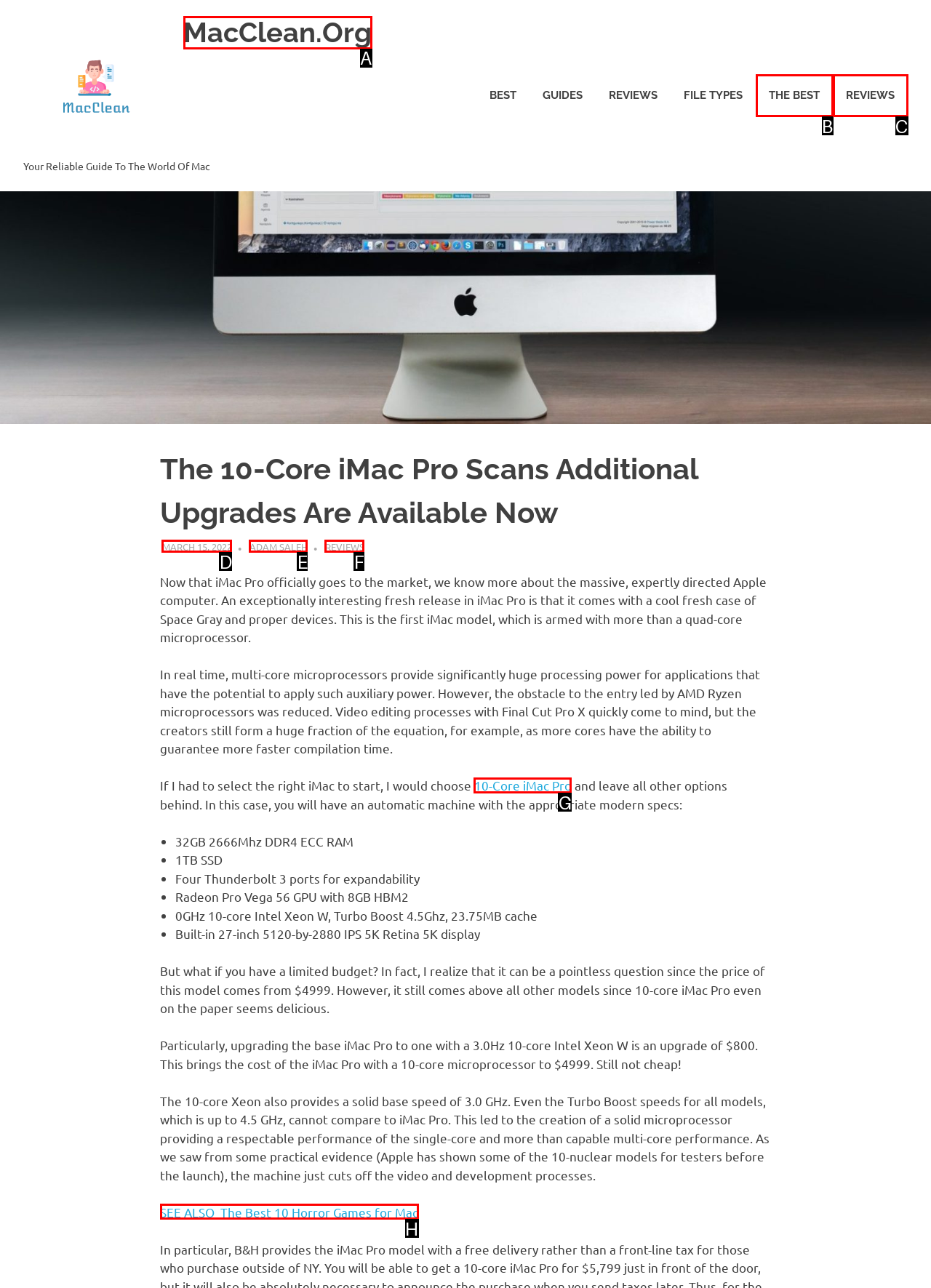Choose the HTML element that should be clicked to achieve this task: Click the '10-Core iMac Pro' link
Respond with the letter of the correct choice.

G